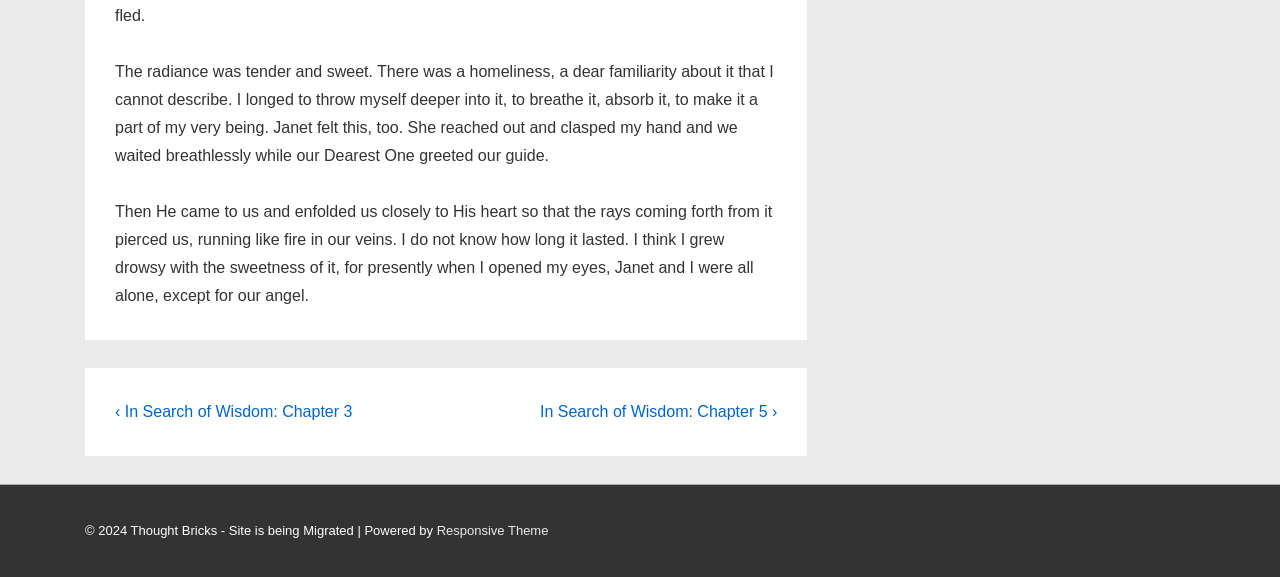Predict the bounding box for the UI component with the following description: "aria-label="Advertisement" name="aswift_1" title="Advertisement"".

None